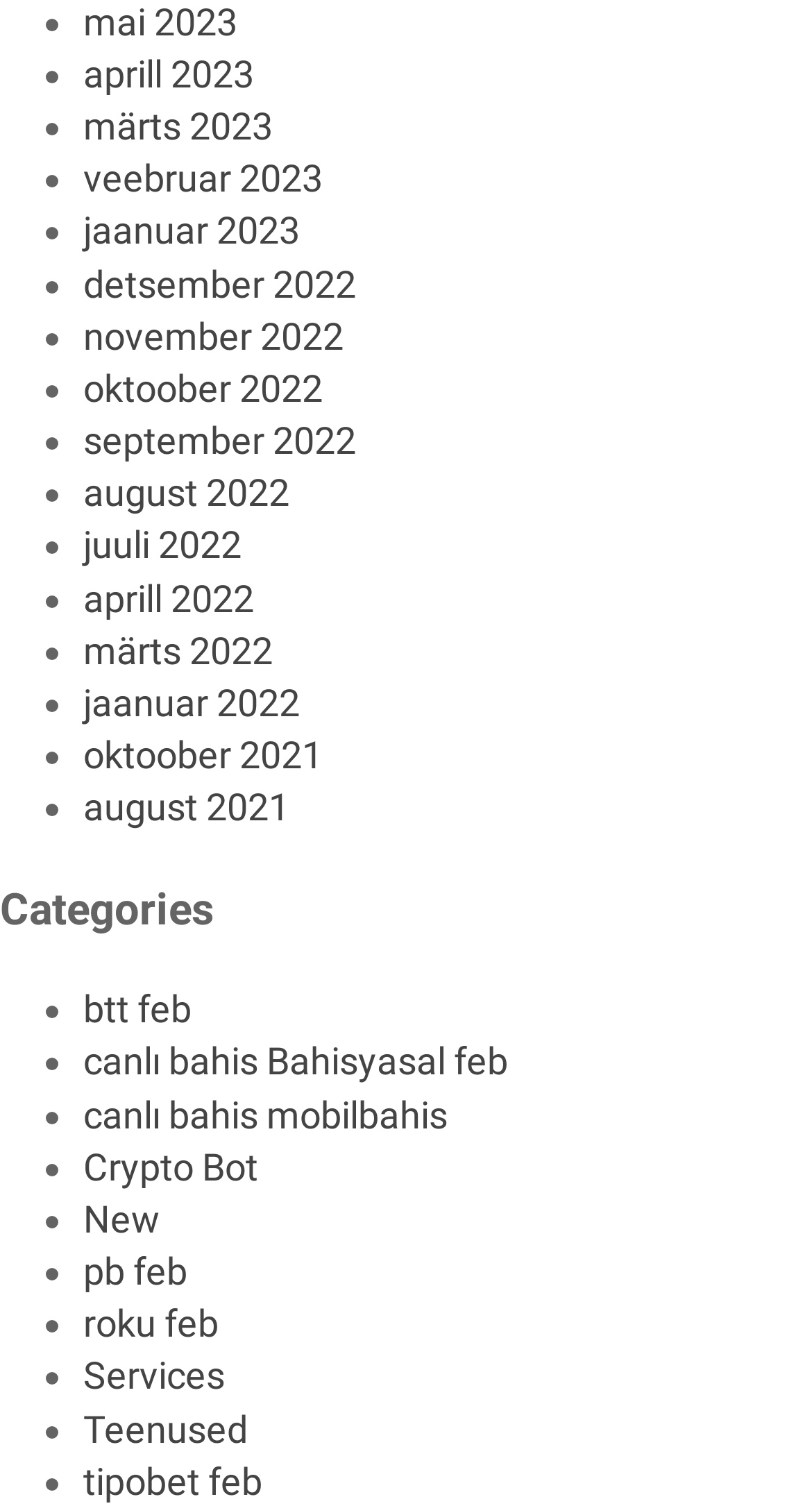Respond to the following query with just one word or a short phrase: 
What is the earliest month listed on the webpage?

oktoober 2021